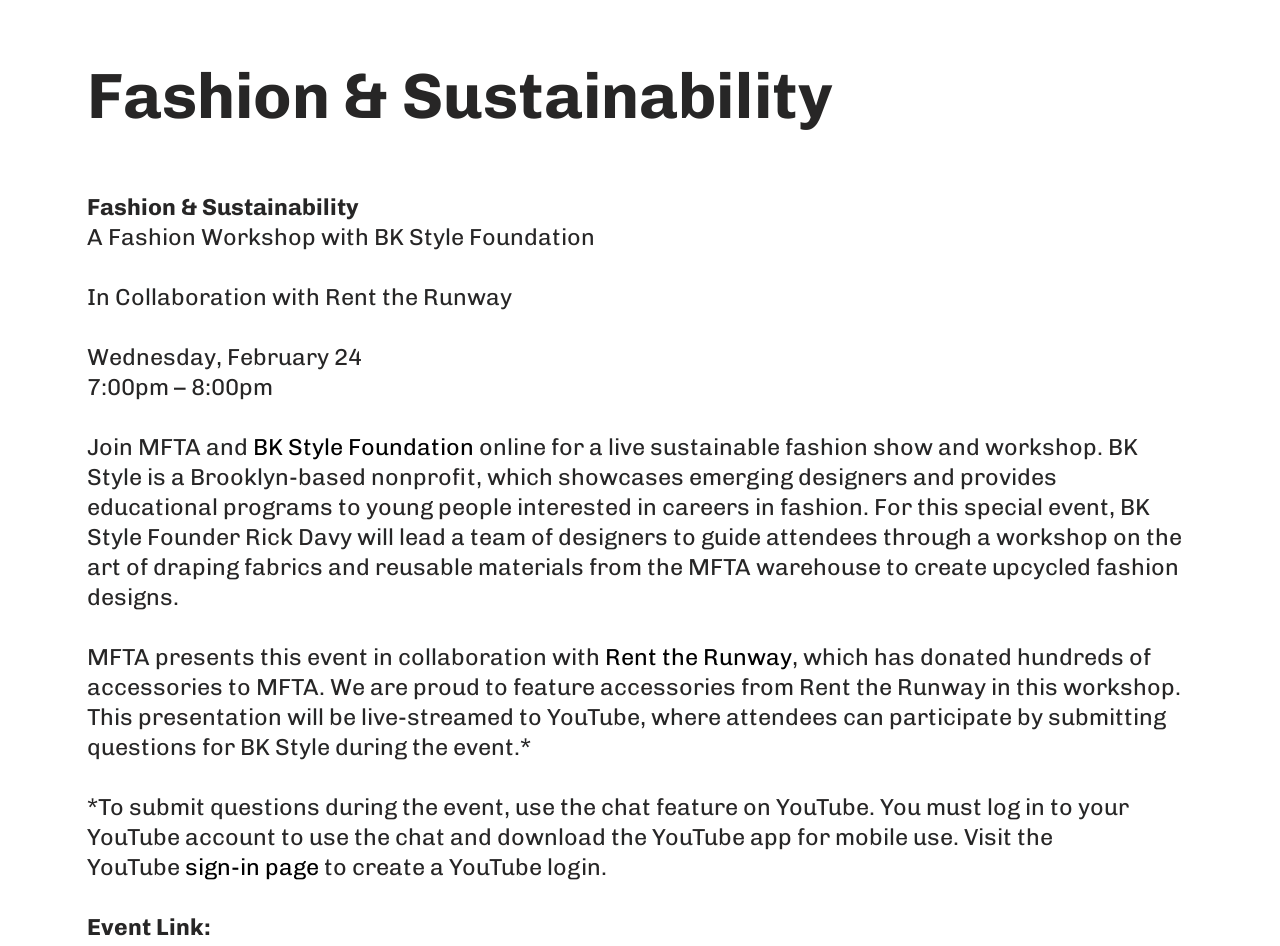Please provide a one-word or phrase answer to the question: 
What company has donated hundreds of accessories to MFTA?

Rent the Runway